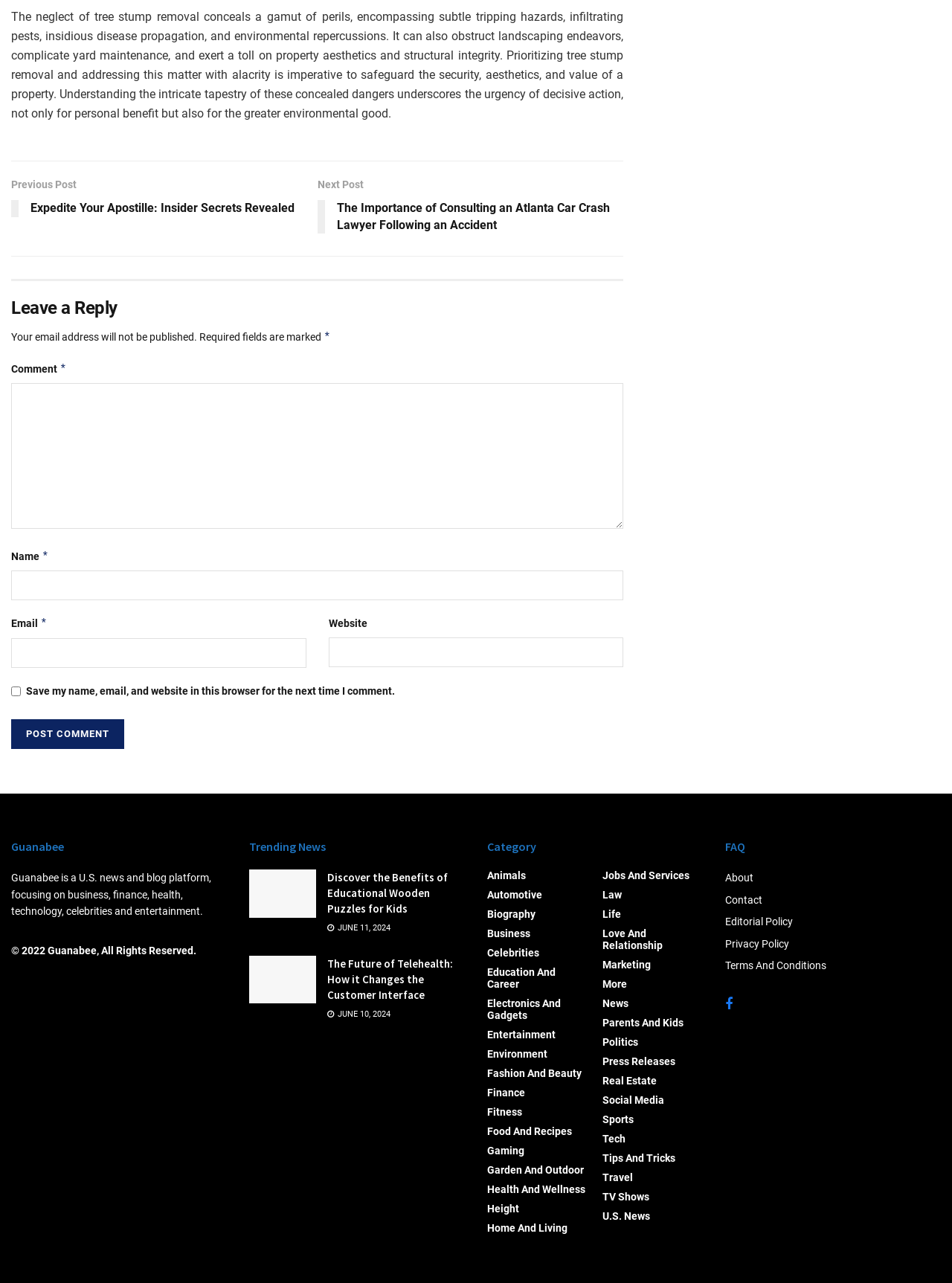What is the name of the website?
Refer to the screenshot and deliver a thorough answer to the question presented.

The name of the website can be found in the top-left corner of the webpage, where it is displayed as a heading.